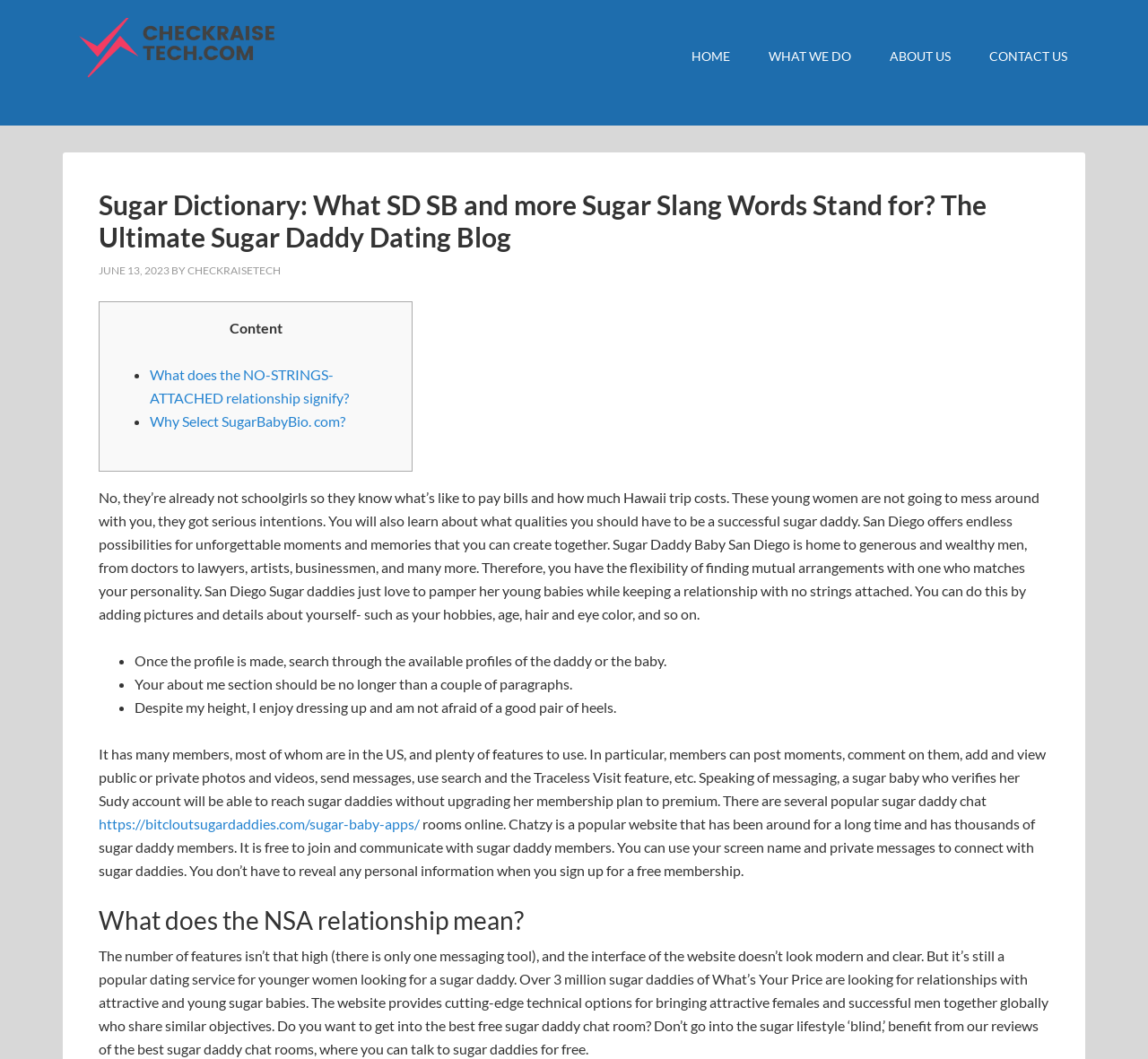What is the recommended length of the 'about me' section?
Please look at the screenshot and answer in one word or a short phrase.

A couple of paragraphs